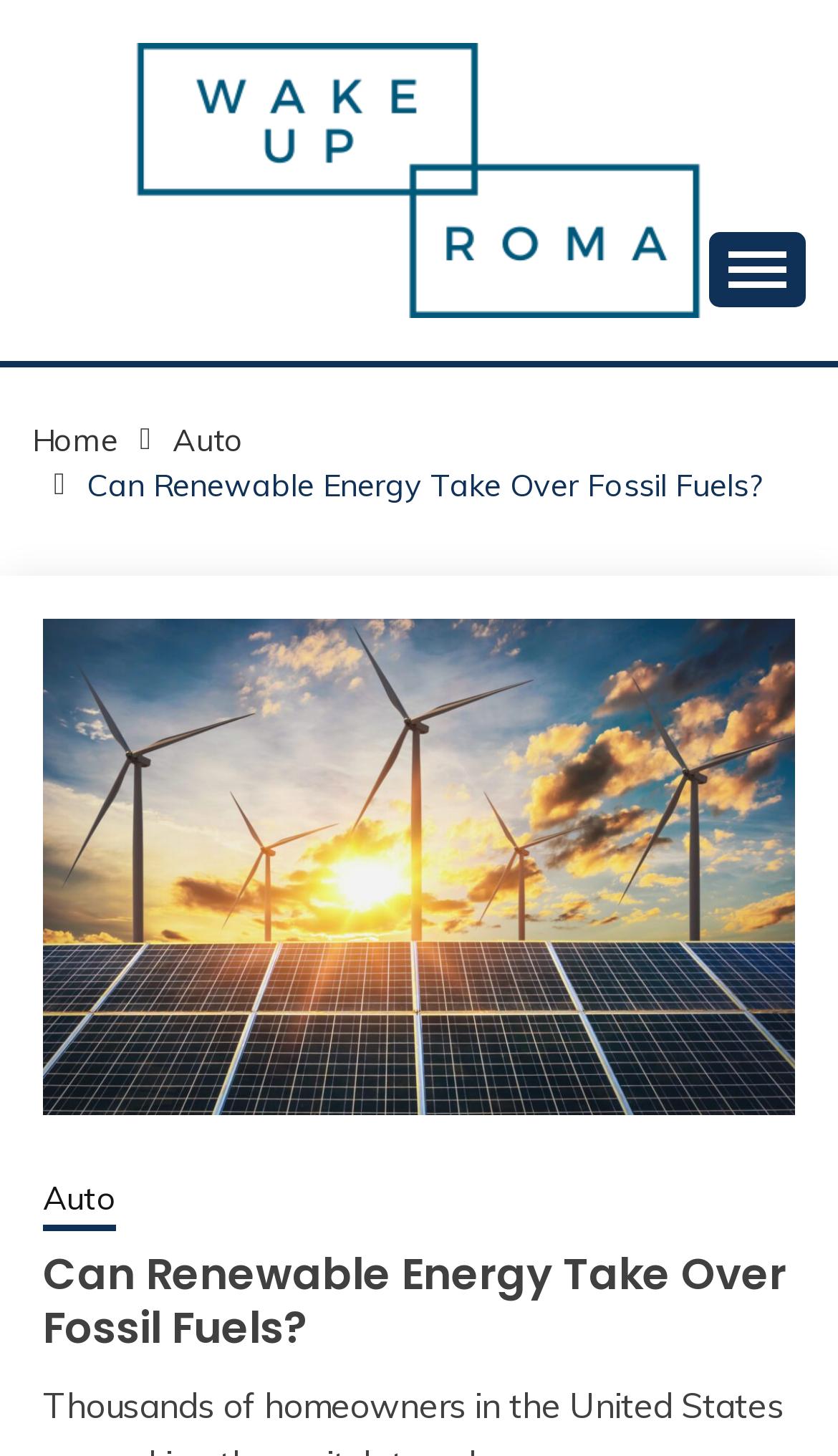What is the topic of the main article?
Based on the visual details in the image, please answer the question thoroughly.

The main article is located in the middle section of the webpage, and it has a heading that says 'Can Renewable Energy Take Over Fossil Fuels?'. This suggests that the topic of the main article is about renewable energy and its potential to replace fossil fuels.